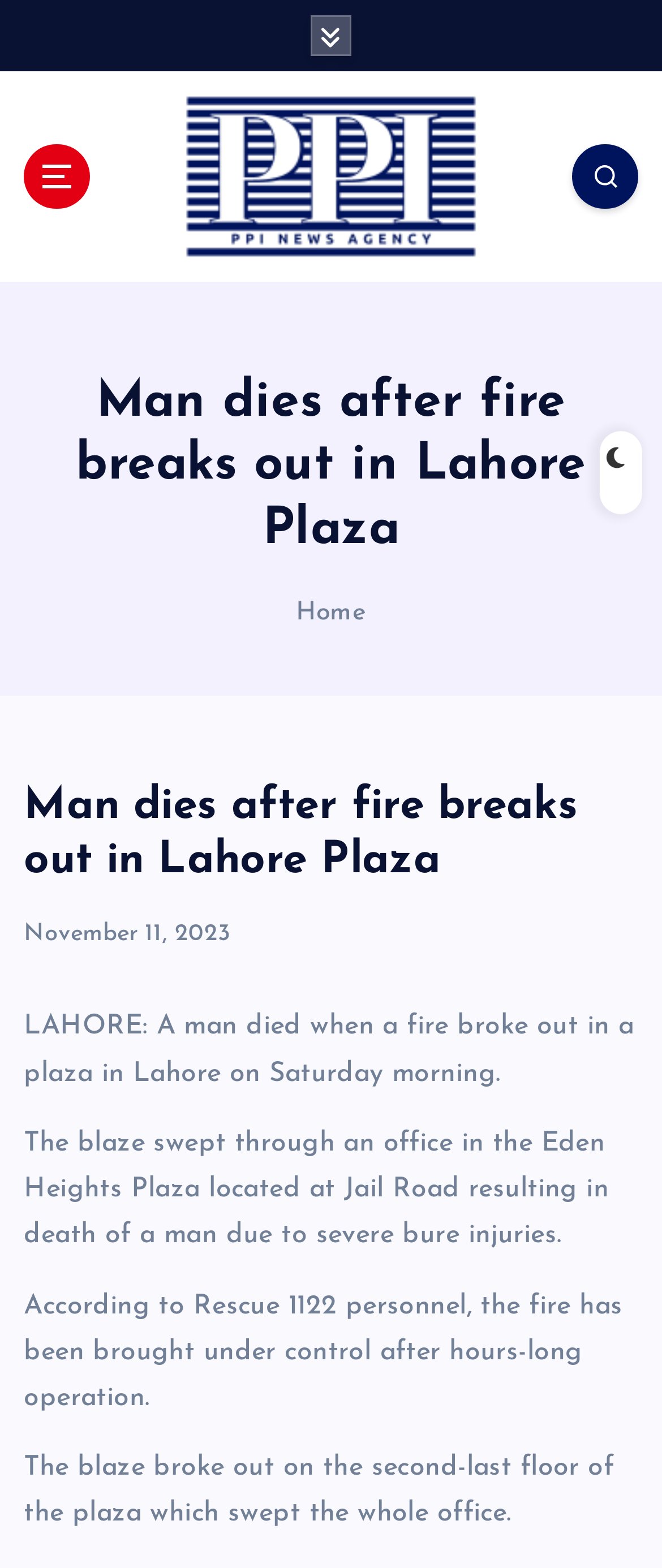For the element described, predict the bounding box coordinates as (top-left x, top-left y, bottom-right x, bottom-right y). All values should be between 0 and 1. Element description: parent_node: Pakistan Press International

[0.268, 0.061, 0.732, 0.164]